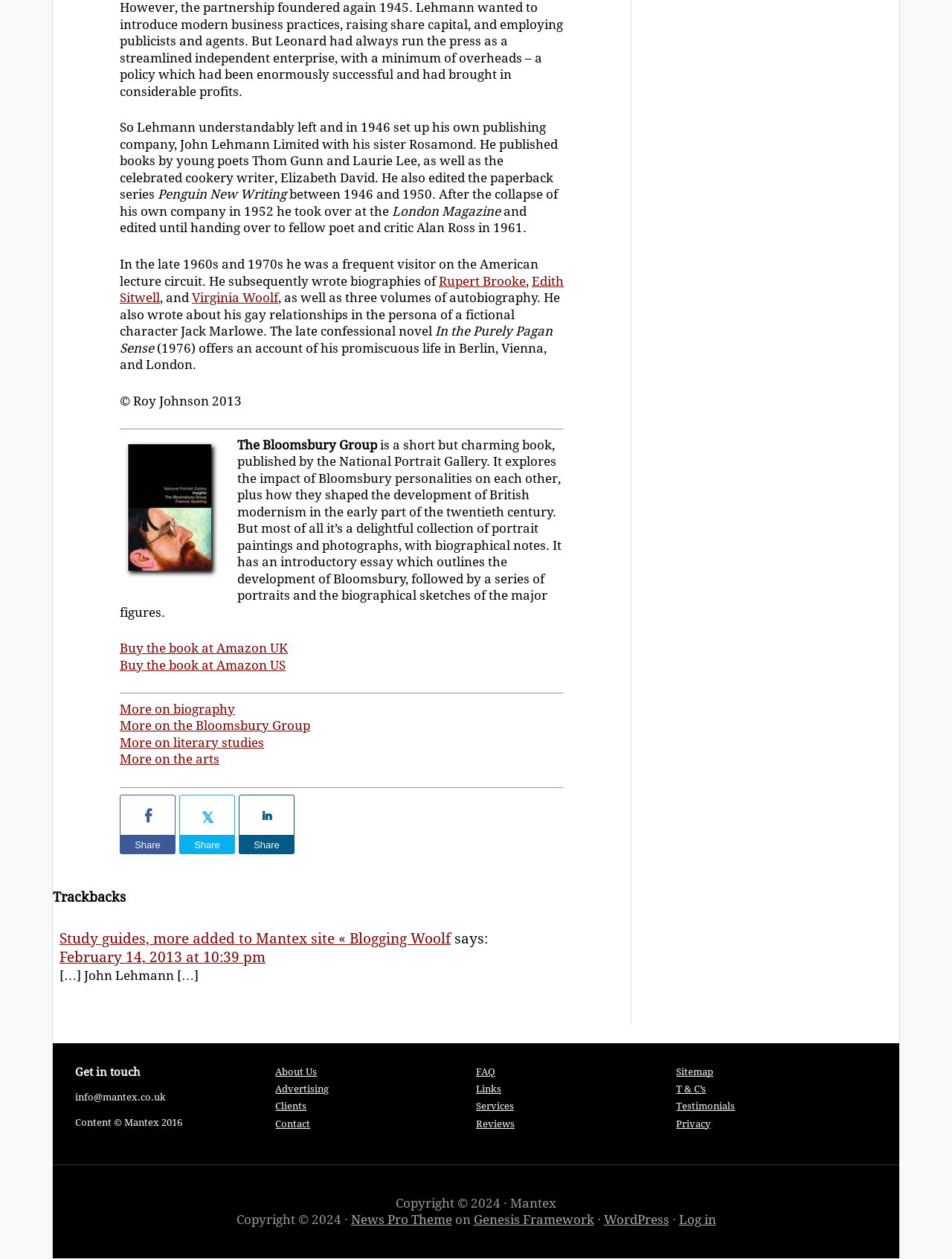Find the bounding box coordinates for the area you need to click to carry out the instruction: "Share on Facebook". The coordinates should be four float numbers between 0 and 1, indicated as [left, top, right, bottom].

[0.126, 0.664, 0.184, 0.679]